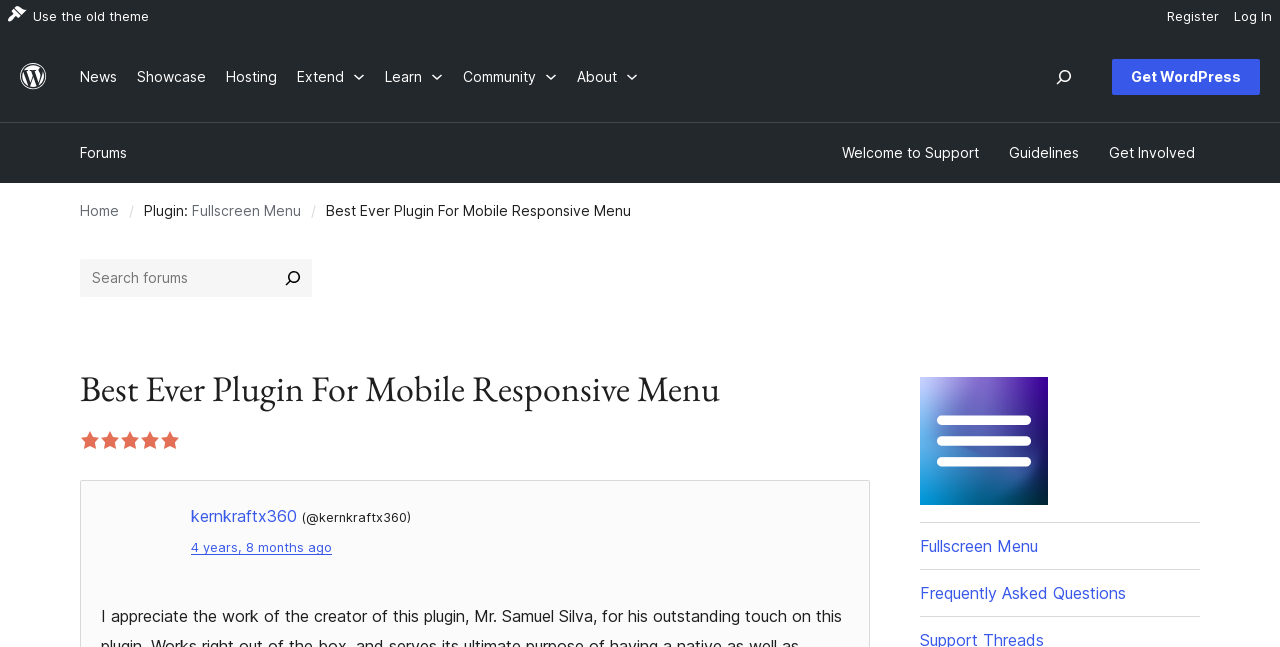Explain in detail what is displayed on the webpage.

This webpage appears to be a review page for a WordPress plugin called "Fullscreen Menu" on WordPress.org. At the top, there is a vertical menu with three menu items: "Log In", "Register", and an icon with the text "Use the old theme". 

To the left of the menu, there is a small WordPress.org logo, which is a link to the WordPress.org homepage. Below the menu, there are several links to different sections of the website, including "News", "Showcase", "Hosting", and more. 

On the right side of the page, there is a search bar with a search button and a link to "Get WordPress". Below the search bar, there are several links to support-related pages, including "Welcome to Support", "Guidelines", and "Get Involved". 

The main content of the page starts with a heading that reads "Best Ever Plugin For Mobile Responsive Menu" and a 5-star rating. Below the heading, there is a review written by a user named "kernkraftx360", which praises the work of the plugin's creator, Mr. Samuel Silva. The review is dated "4 years, 8 months ago". 

There are also several links to related pages, including the plugin's homepage and a "Frequently Asked Questions" page. Overall, the page appears to be a review and information page for the Fullscreen Menu plugin on WordPress.org.